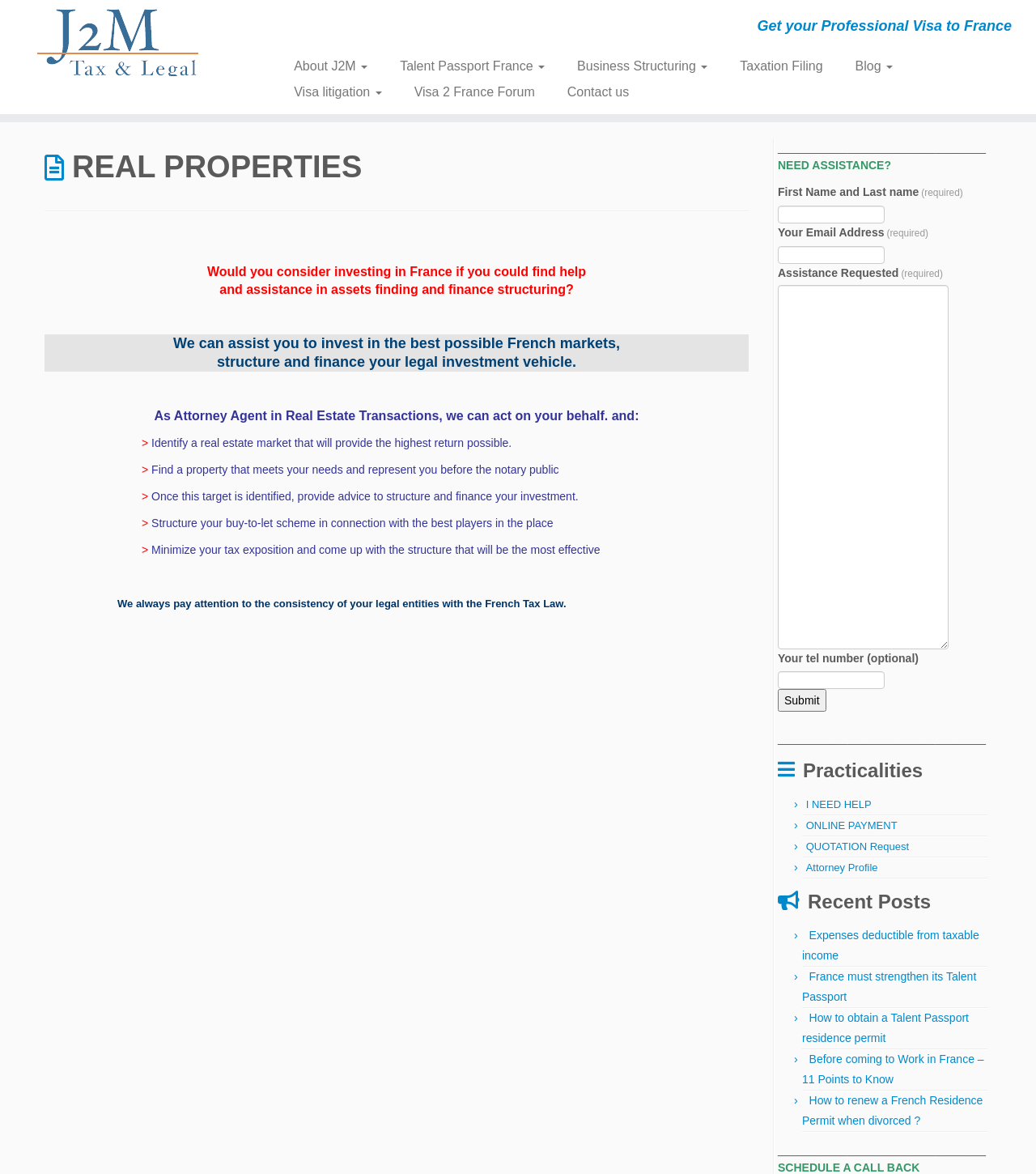Explain the webpage in detail.

This webpage is about French real properties and provides assistance in assets finding and finance structuring. At the top, there is a link to "J2M – French Law Firm | Get your Professional Visa to France" with an image of a back home button next to it. Below this, there is a heading "Get your Professional Visa to France" followed by a row of links to various services such as "About J2M", "Talent Passport France", "Business Structuring", "Taxation Filing", "Blog", "Visa litigation", "Visa 2 France Forum", and "Contact us".

The main content of the webpage is an article that starts with a heading "REAL PROPERTIES" and a separator line. The article explains that the company can assist in investing in French real properties, finding help, and structuring and financing legal investment vehicles. It highlights the company's role as an Attorney Agent in Real Estate Transactions, acting on behalf of clients to identify a real estate market, find a property, and structure and finance the investment.

The article is divided into sections, with each section explaining a specific service offered by the company. There are also several calls-to-action, including a form to request assistance, with fields for first name and last name, email address, assistance requested, and an optional telephone number. Below the form, there are links to "I NEED HELP", "ONLINE PAYMENT", "QUOTATION Request", and "Attorney Profile".

Further down the page, there is a section titled "Practicalities" with links to various resources, followed by a section titled "Recent Posts" with links to several blog articles. At the bottom of the page, there is a call-to-action to "SCHEDULE A CALL BACK".